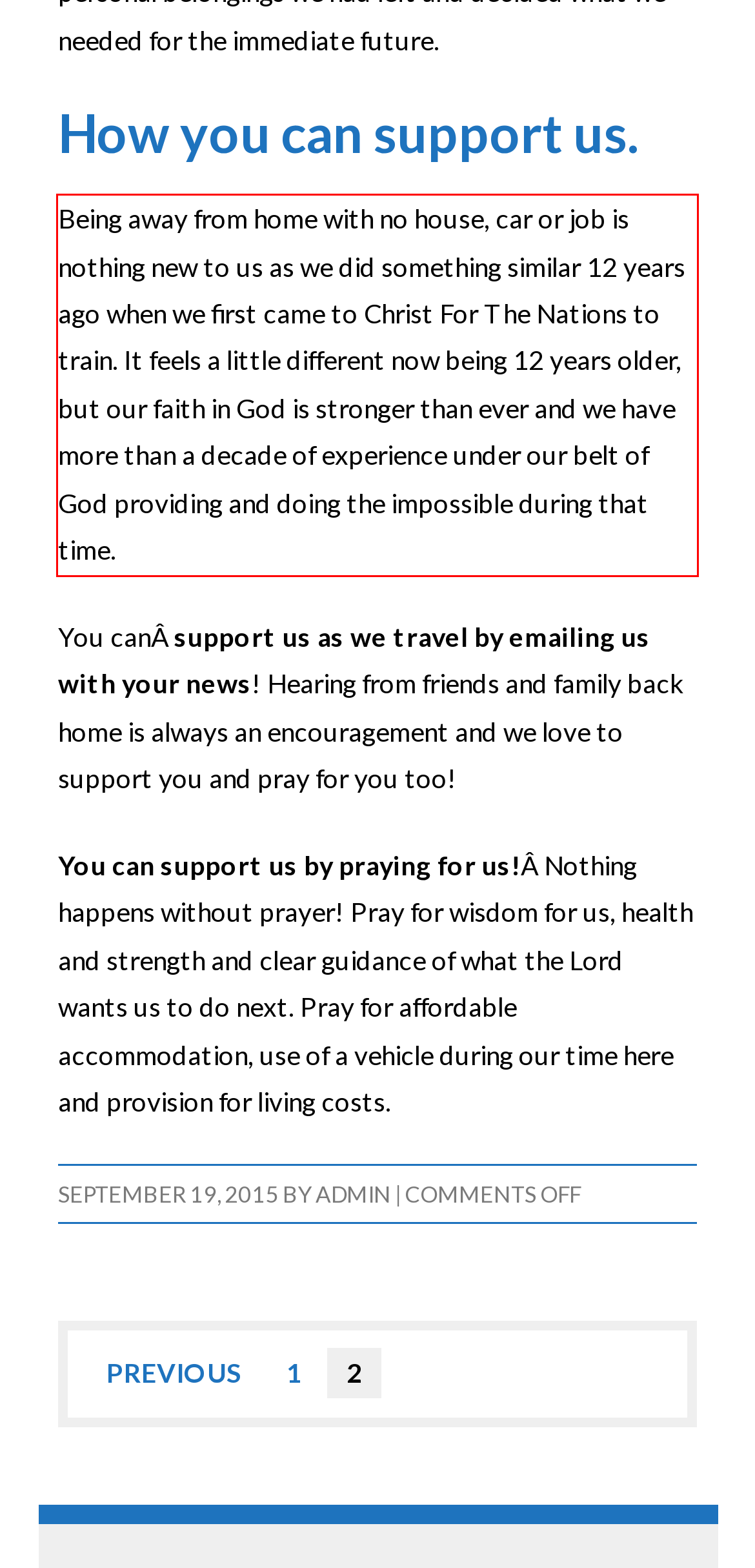You have a screenshot of a webpage, and there is a red bounding box around a UI element. Utilize OCR to extract the text within this red bounding box.

Being away from home with no house, car or job is nothing new to us as we did something similar 12 years ago when we first came to Christ For The Nations to train. It feels a little different now being 12 years older, but our faith in God is stronger than ever and we have more than a decade of experience under our belt of God providing and doing the impossible during that time.